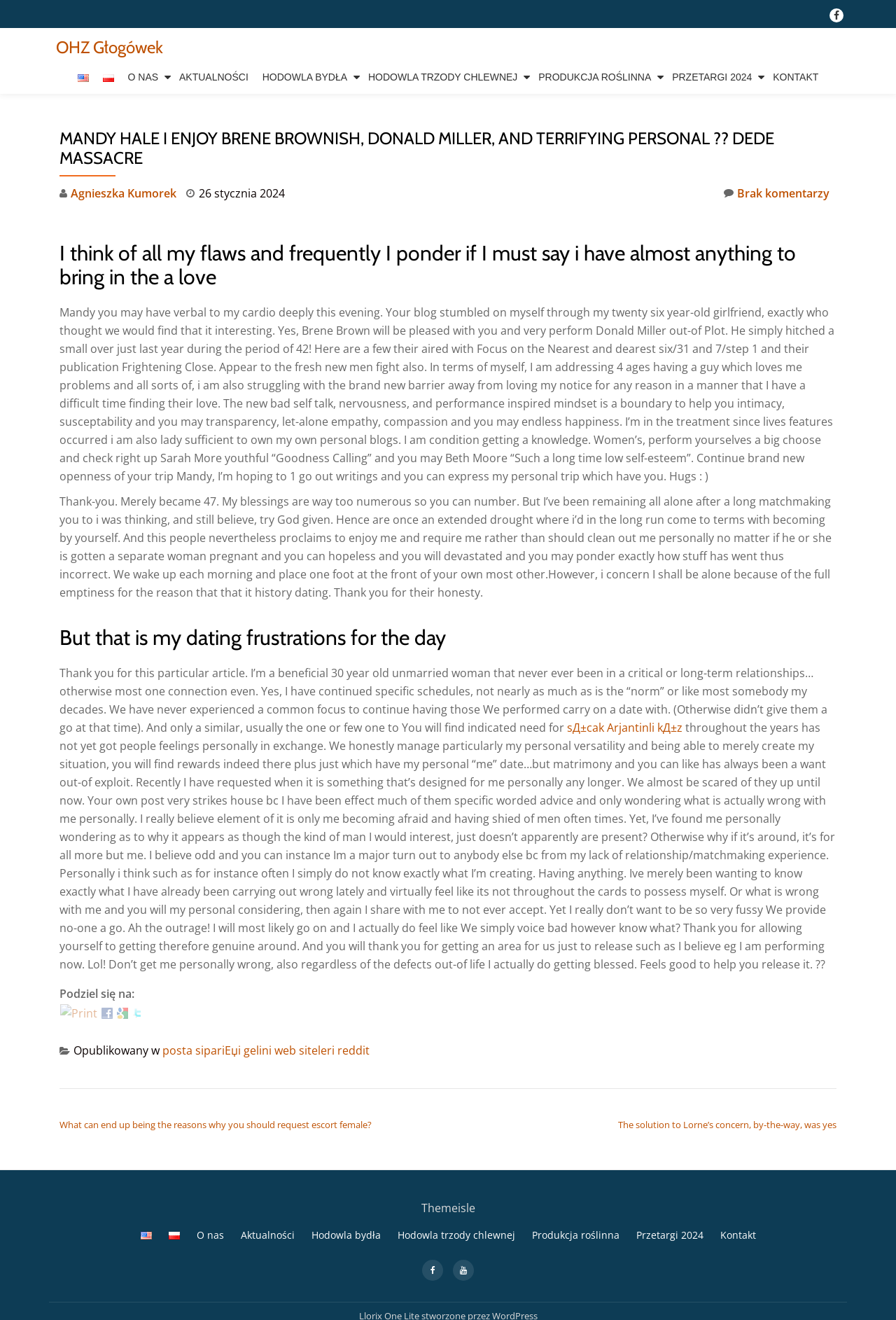Based on the image, provide a detailed response to the question:
What is the name of the book mentioned in the blog post?

The name of the book mentioned in the blog post is 'Frightening Close', which is mentioned in the context of the author's discussion of relationships and personal growth.